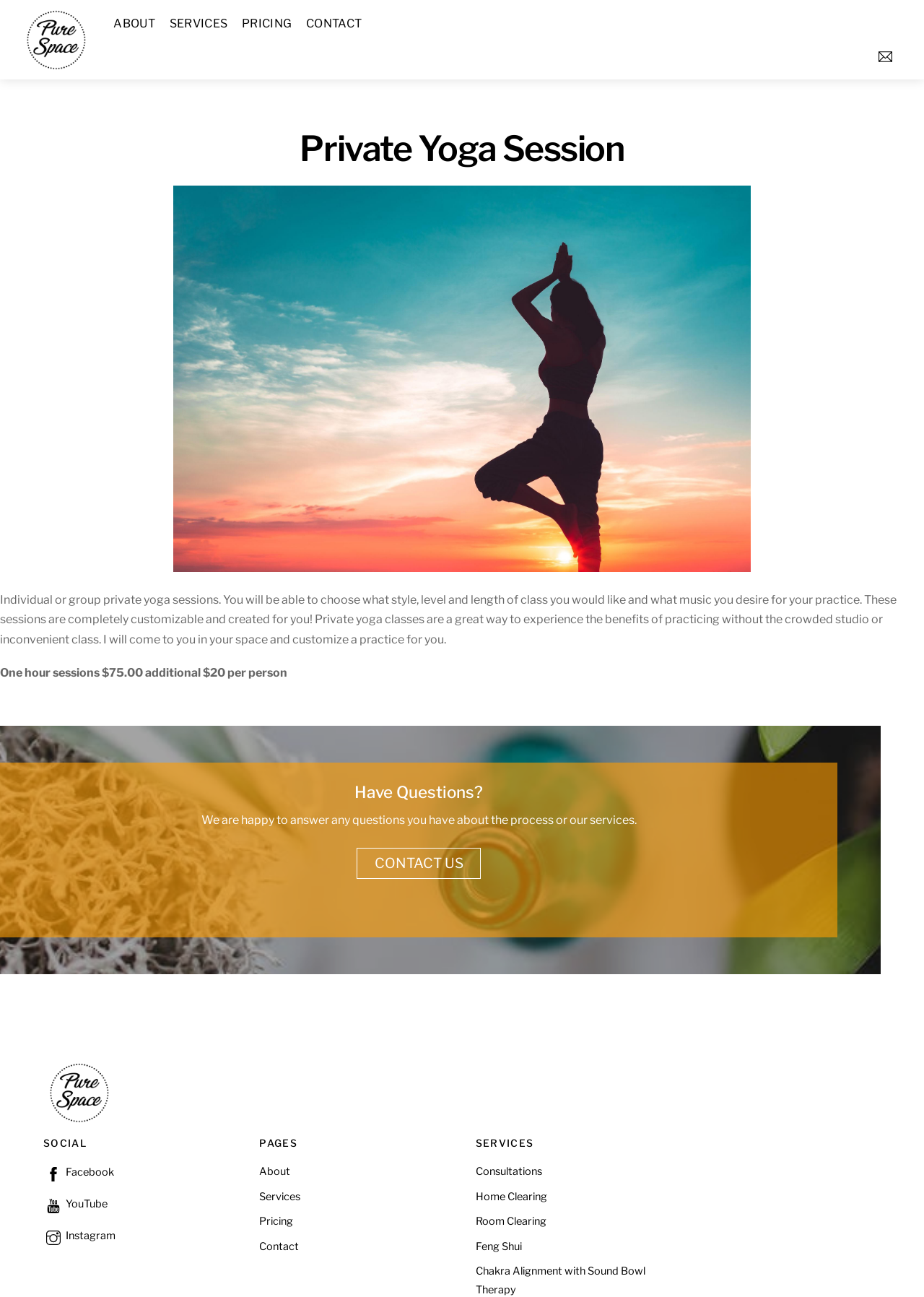What is the name of the company or organization offering these services?
From the image, provide a succinct answer in one word or a short phrase.

Pure Space Life